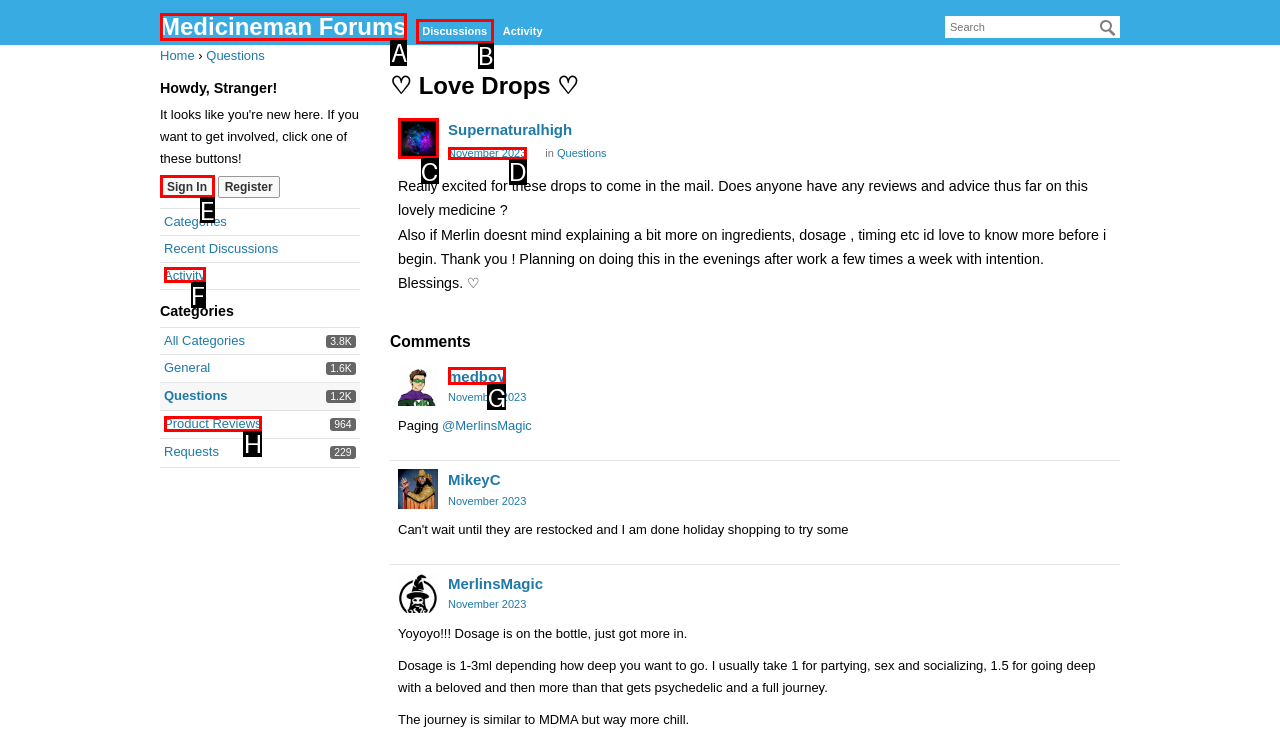Which UI element corresponds to this description: Sign In
Reply with the letter of the correct option.

E